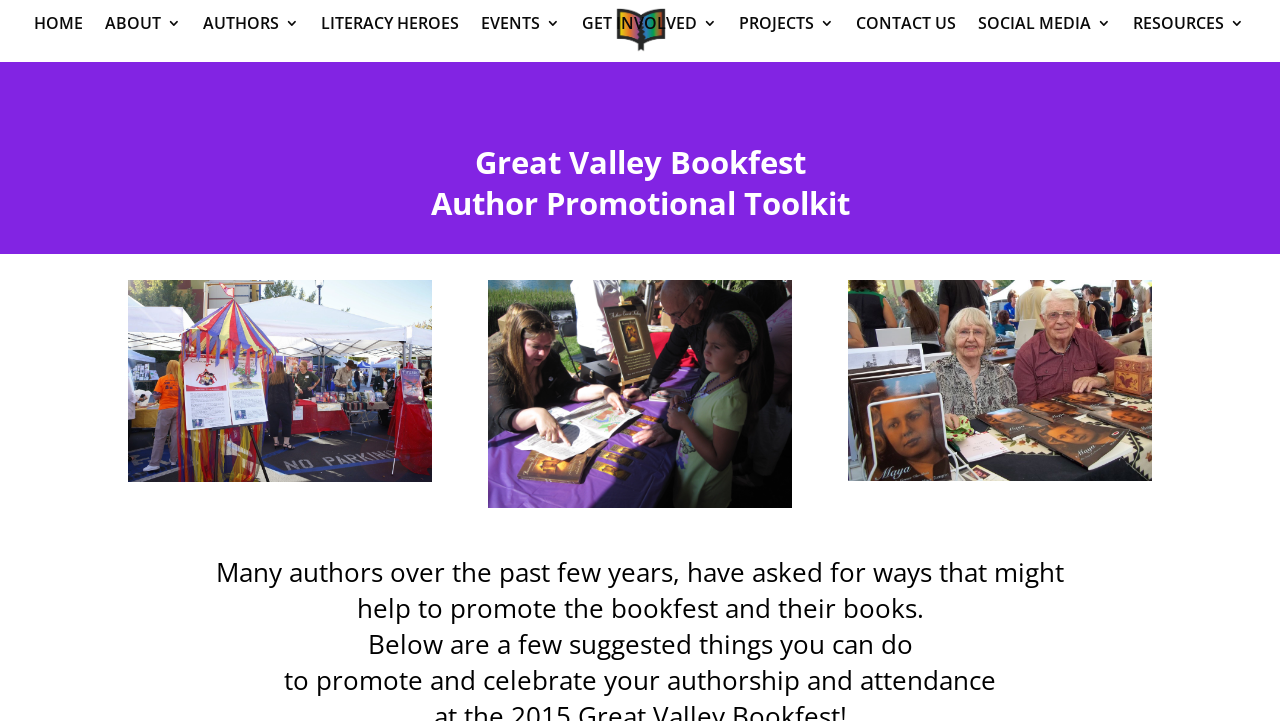Please identify the bounding box coordinates of the region to click in order to complete the given instruction: "visit the CONTACT US page". The coordinates should be four float numbers between 0 and 1, i.e., [left, top, right, bottom].

[0.669, 0.022, 0.747, 0.086]